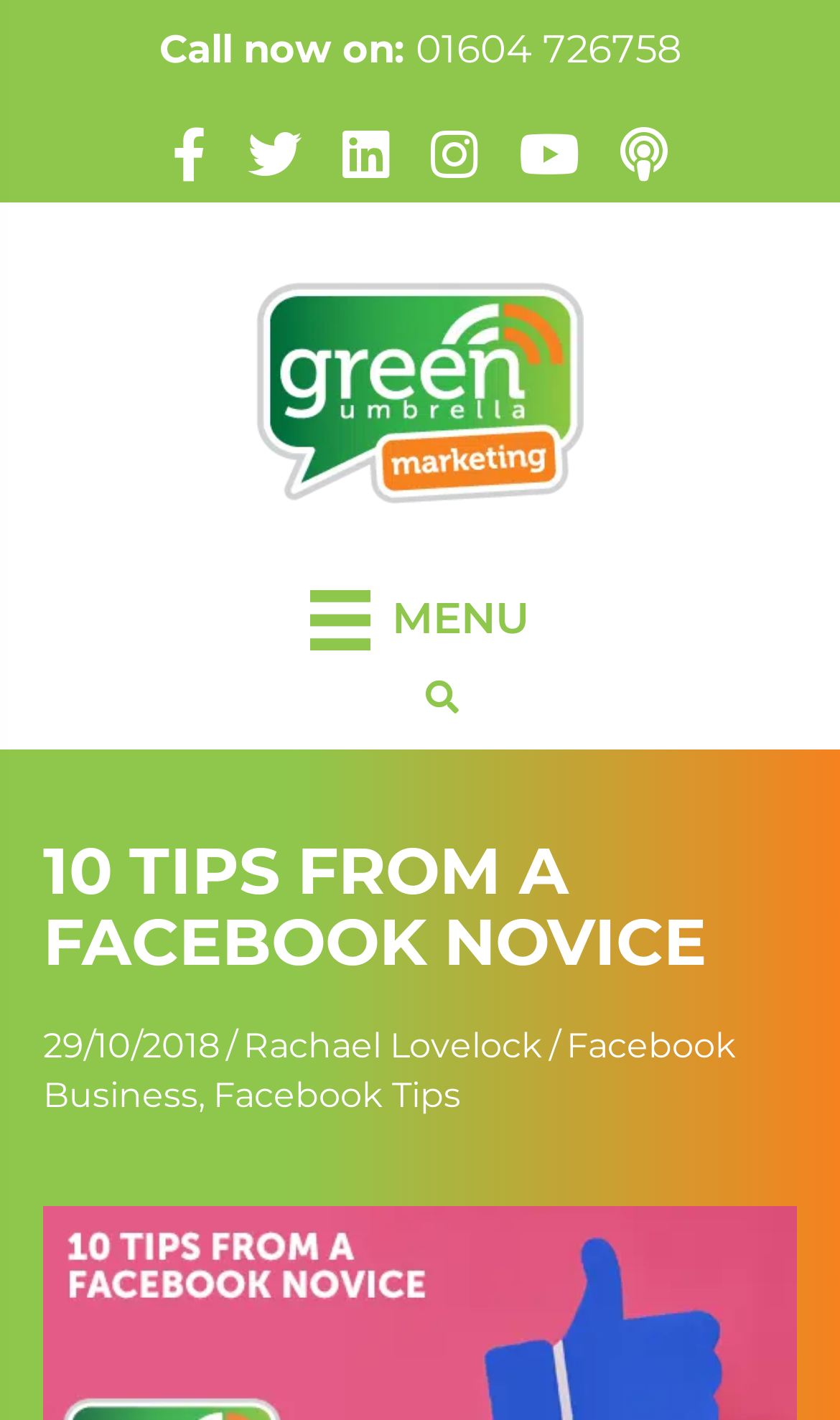From the details in the image, provide a thorough response to the question: What is the date of the Facebook tips post?

I found the date of the Facebook tips post by looking at the section below the main heading, where it says '29/10/2018'.